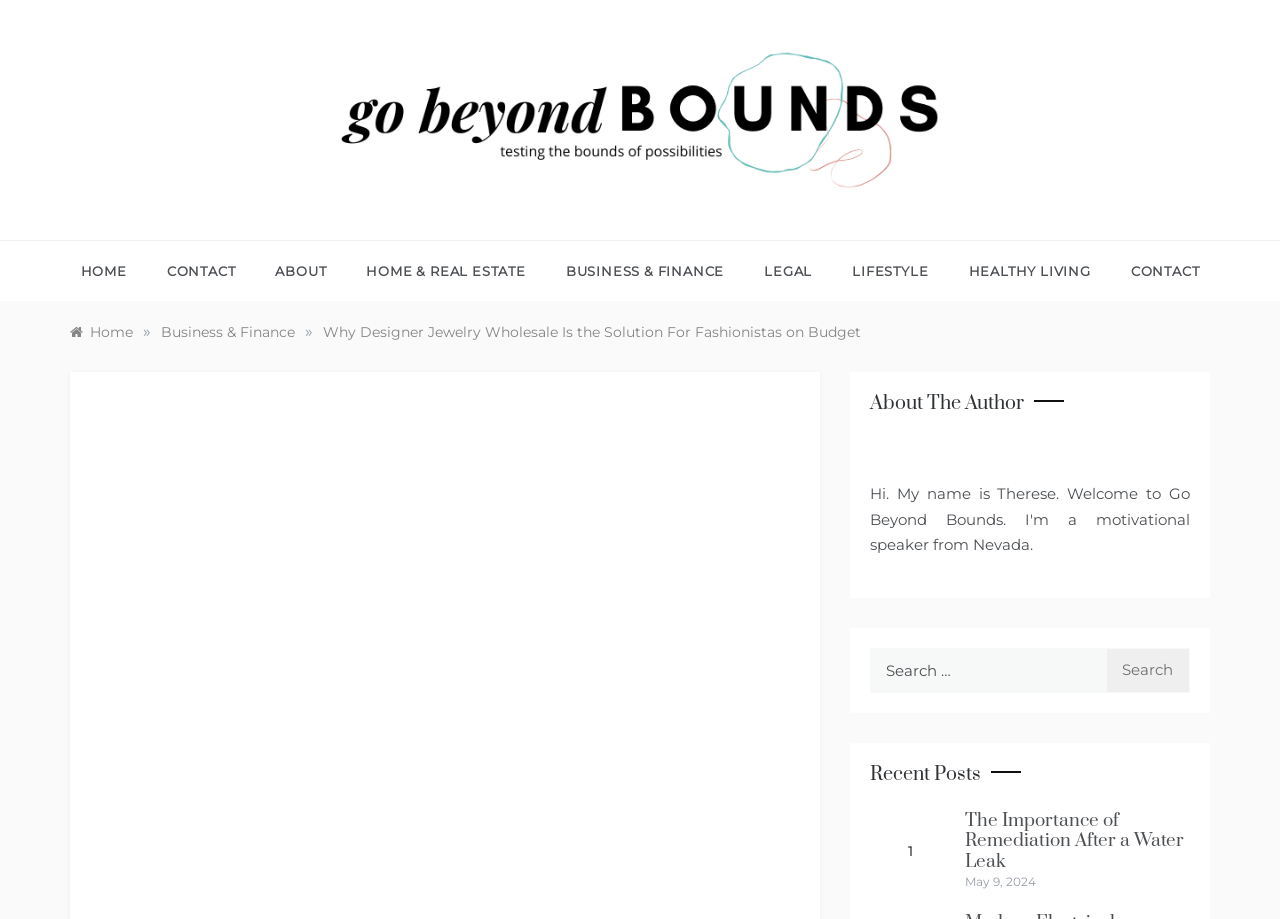Locate the bounding box coordinates of the clickable region necessary to complete the following instruction: "Read the 'Why Designer Jewelry Wholesale Is the Solution For Fashionistas on Budget' article". Provide the coordinates in the format of four float numbers between 0 and 1, i.e., [left, top, right, bottom].

[0.252, 0.352, 0.673, 0.371]